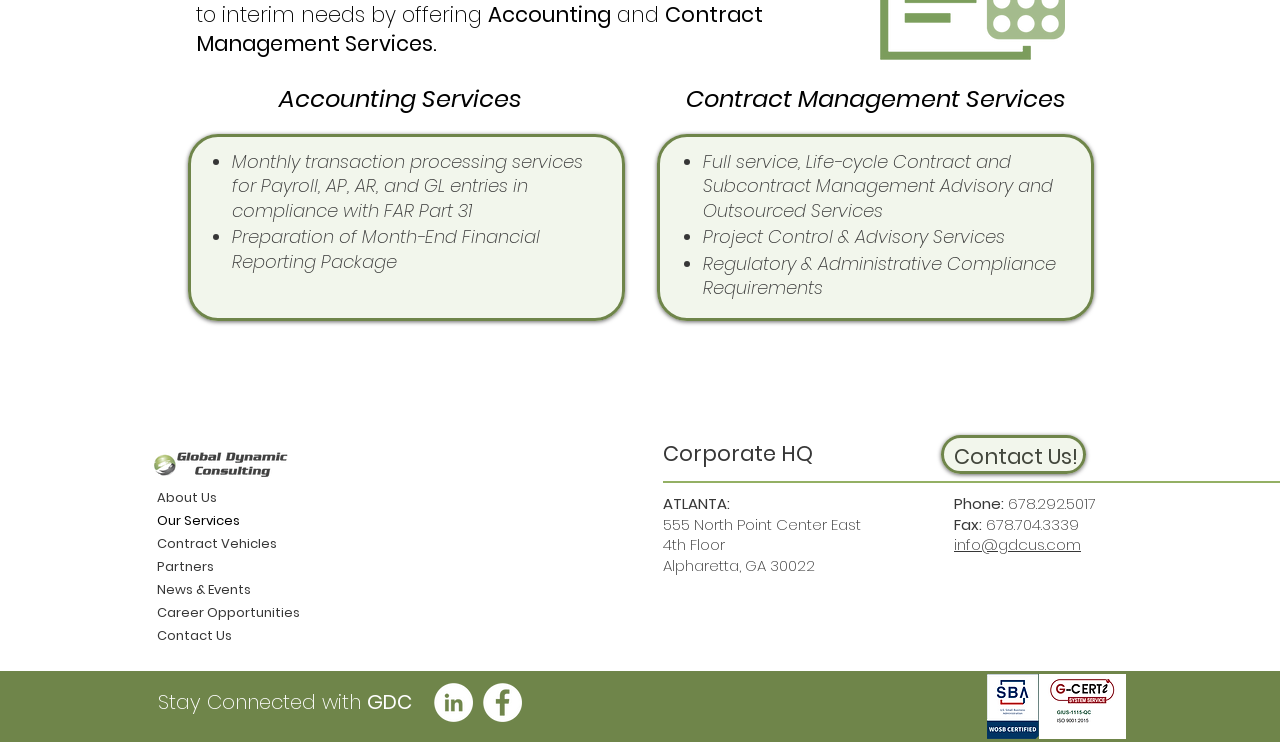Find the bounding box of the UI element described as: "News & Events". The bounding box coordinates should be given as four float values between 0 and 1, i.e., [left, top, right, bottom].

[0.123, 0.779, 0.323, 0.81]